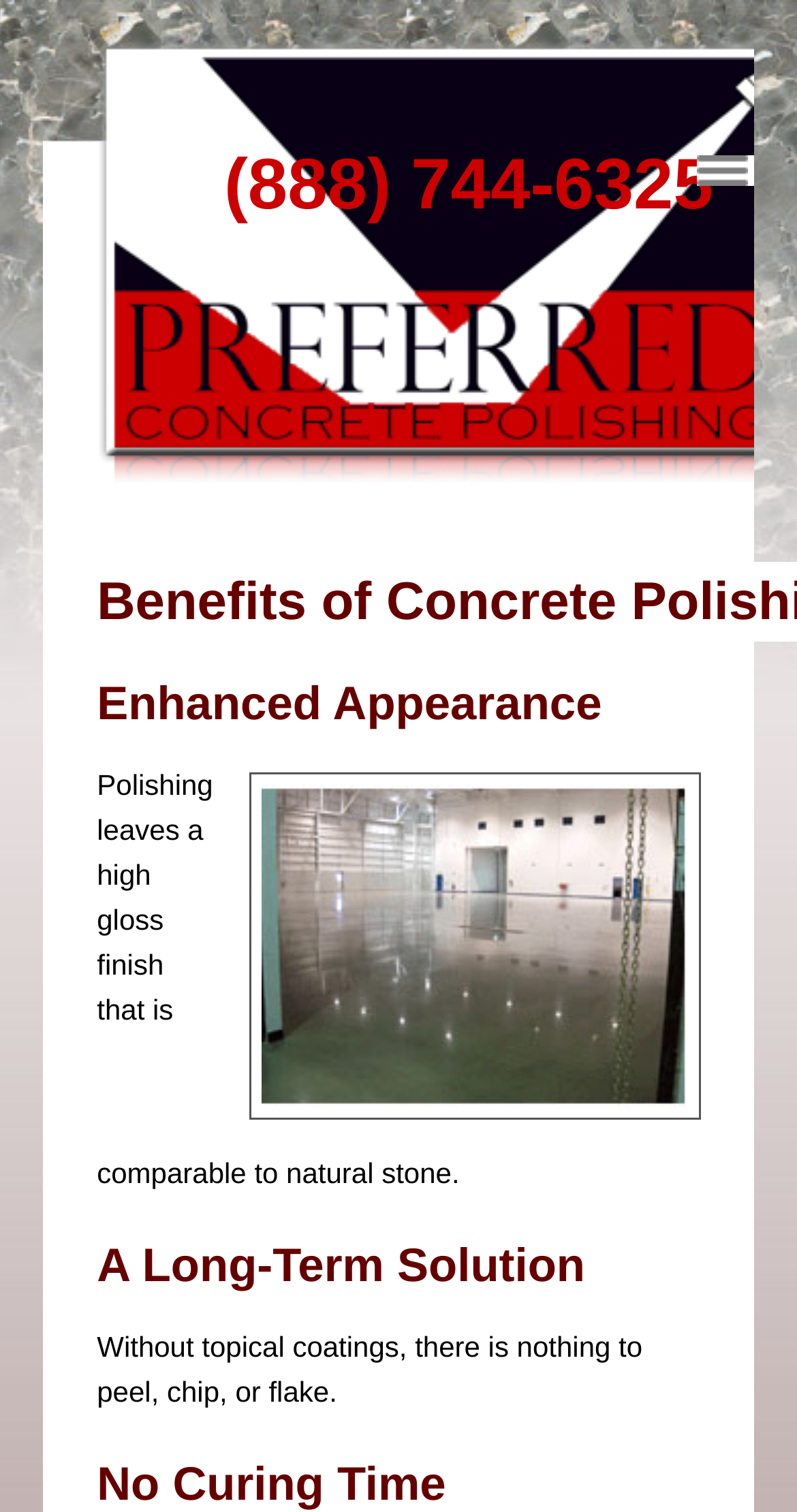Provide the text content of the webpage's main heading.

Benefits of Concrete Polishing